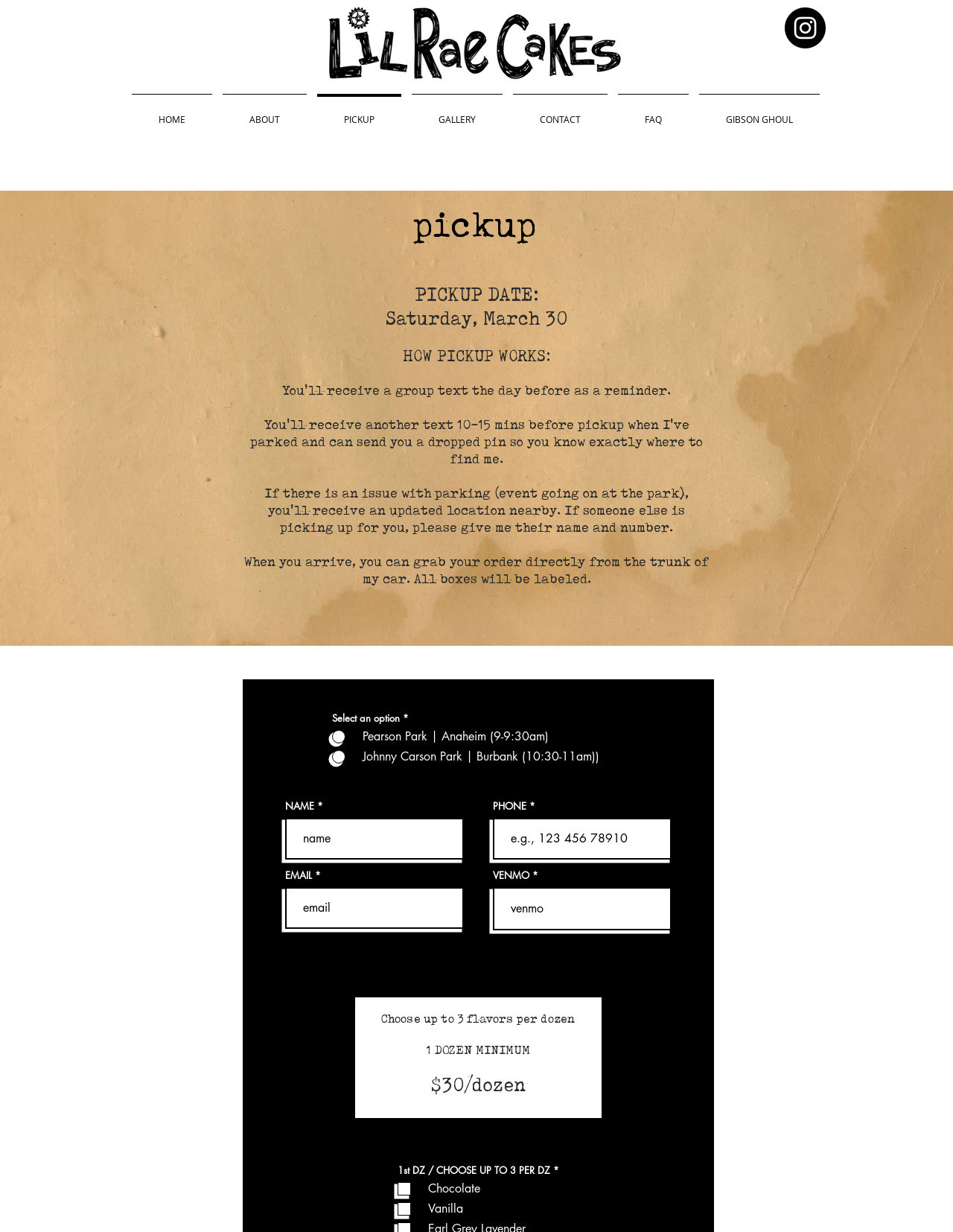What is the minimum order requirement?
Based on the visual details in the image, please answer the question thoroughly.

The heading 'Choose up to 3 flavors per dozen 1 DOZEN MINIMUM $30/dozen' specifies that the minimum order requirement is 1 dozen. This information is important for users who want to place an order.